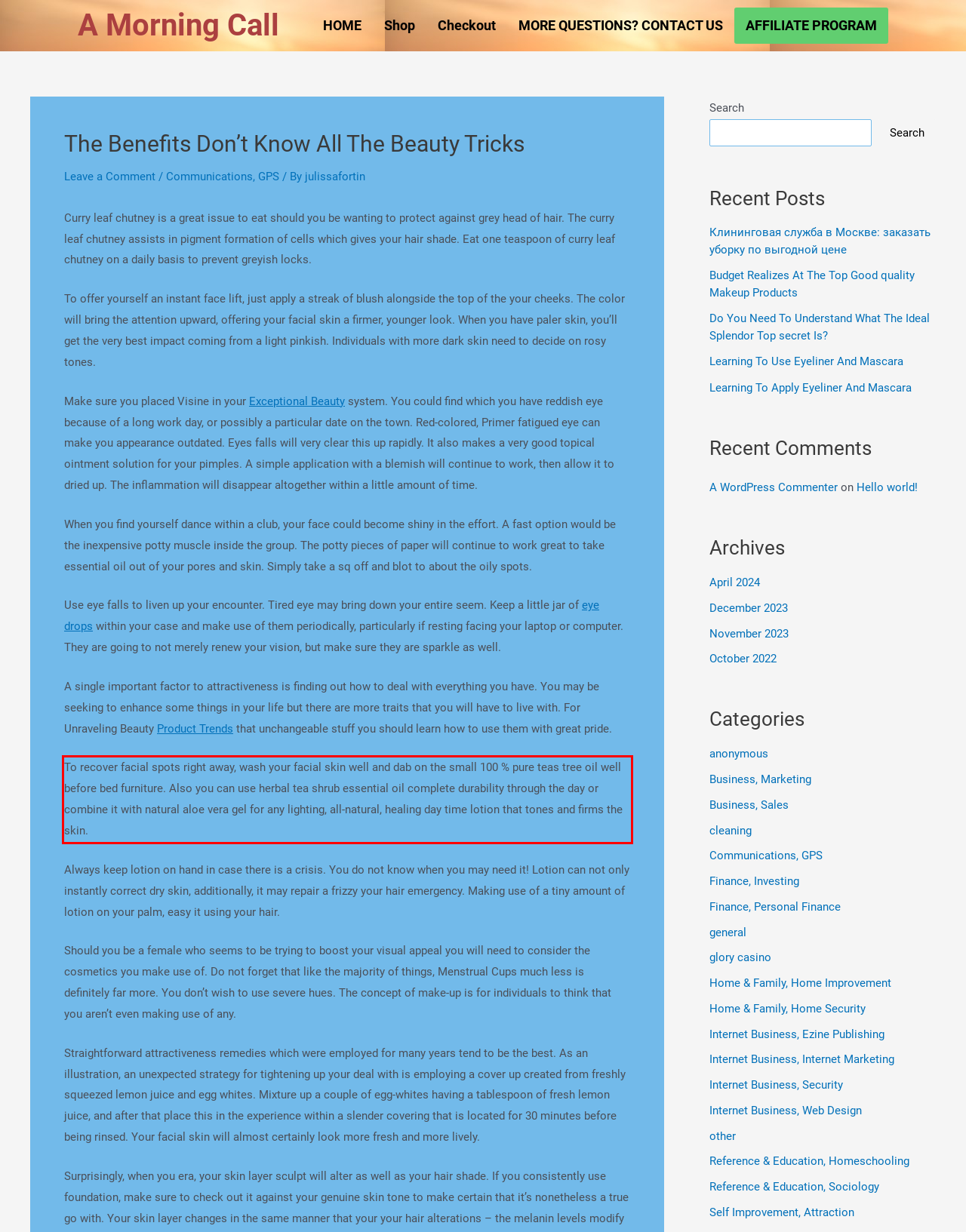Using the provided webpage screenshot, identify and read the text within the red rectangle bounding box.

To recover facial spots right away, wash your facial skin well and dab on the small 100 % pure teas tree oil well before bed furniture. Also you can use herbal tea shrub essential oil complete durability through the day or combine it with natural aloe vera gel for any lighting, all-natural, healing day time lotion that tones and firms the skin.